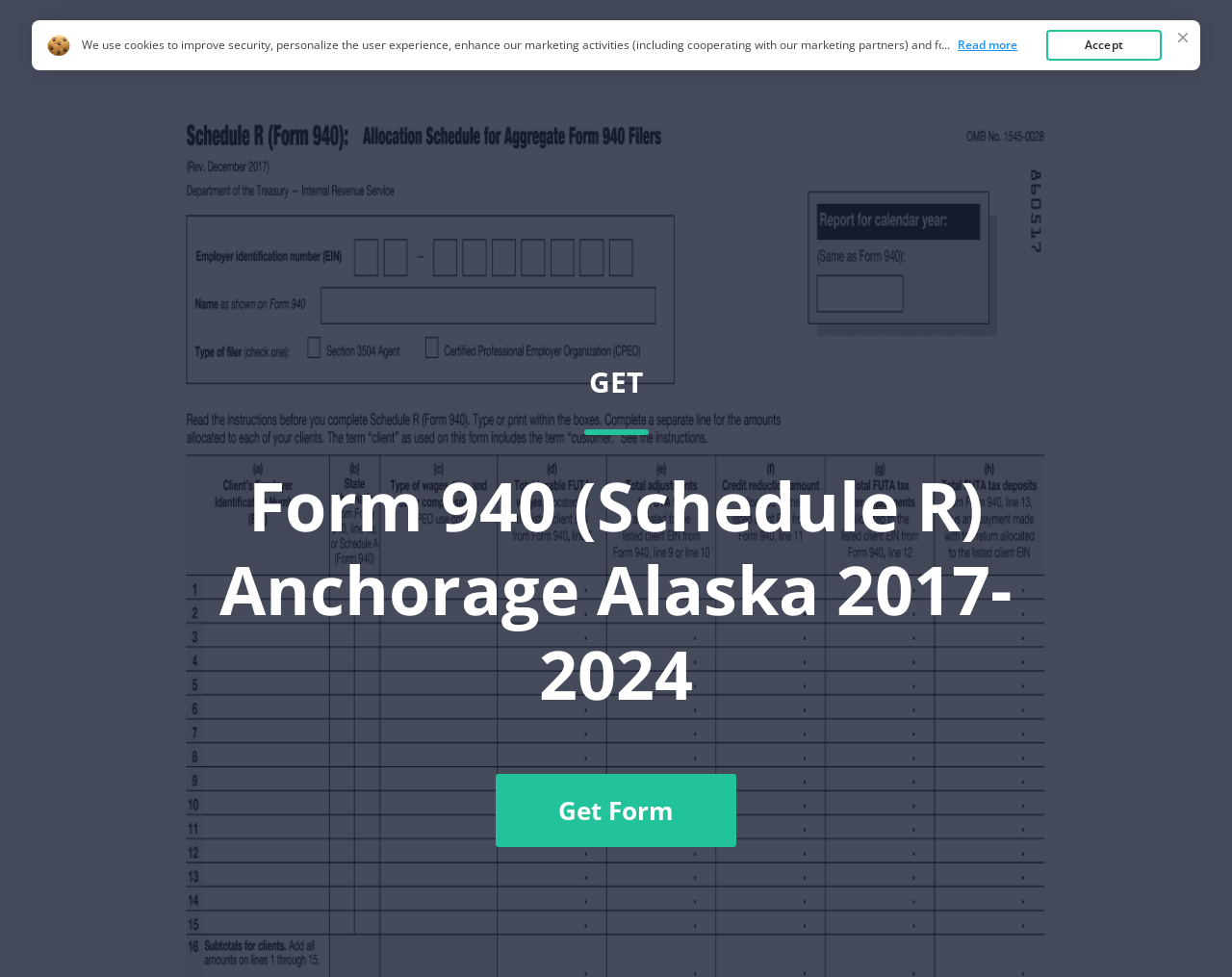Extract the main headline from the webpage and generate its text.

Form 940 (Schedule R) Anchorage Alaska 2017-2024